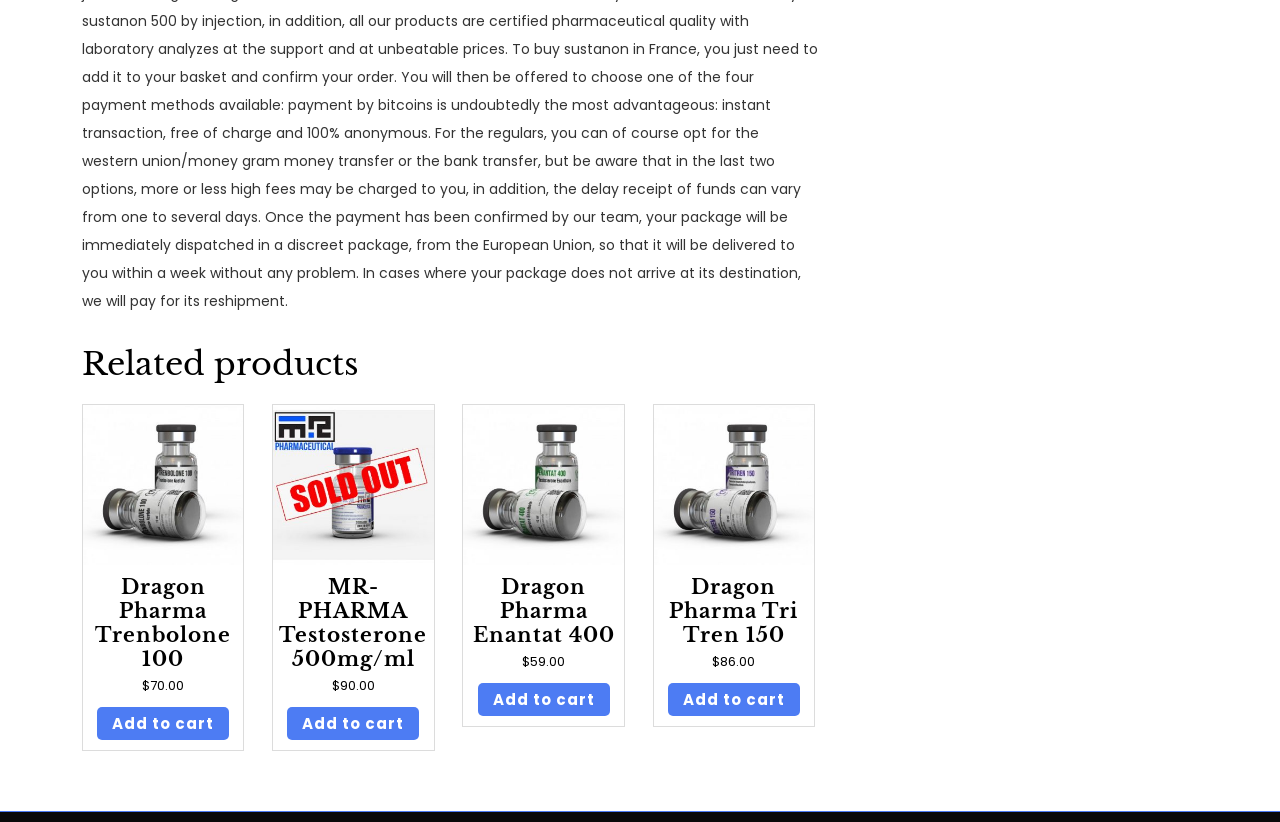Please determine the bounding box coordinates of the element's region to click for the following instruction: "Visit the Flawless Vaporizers website".

None